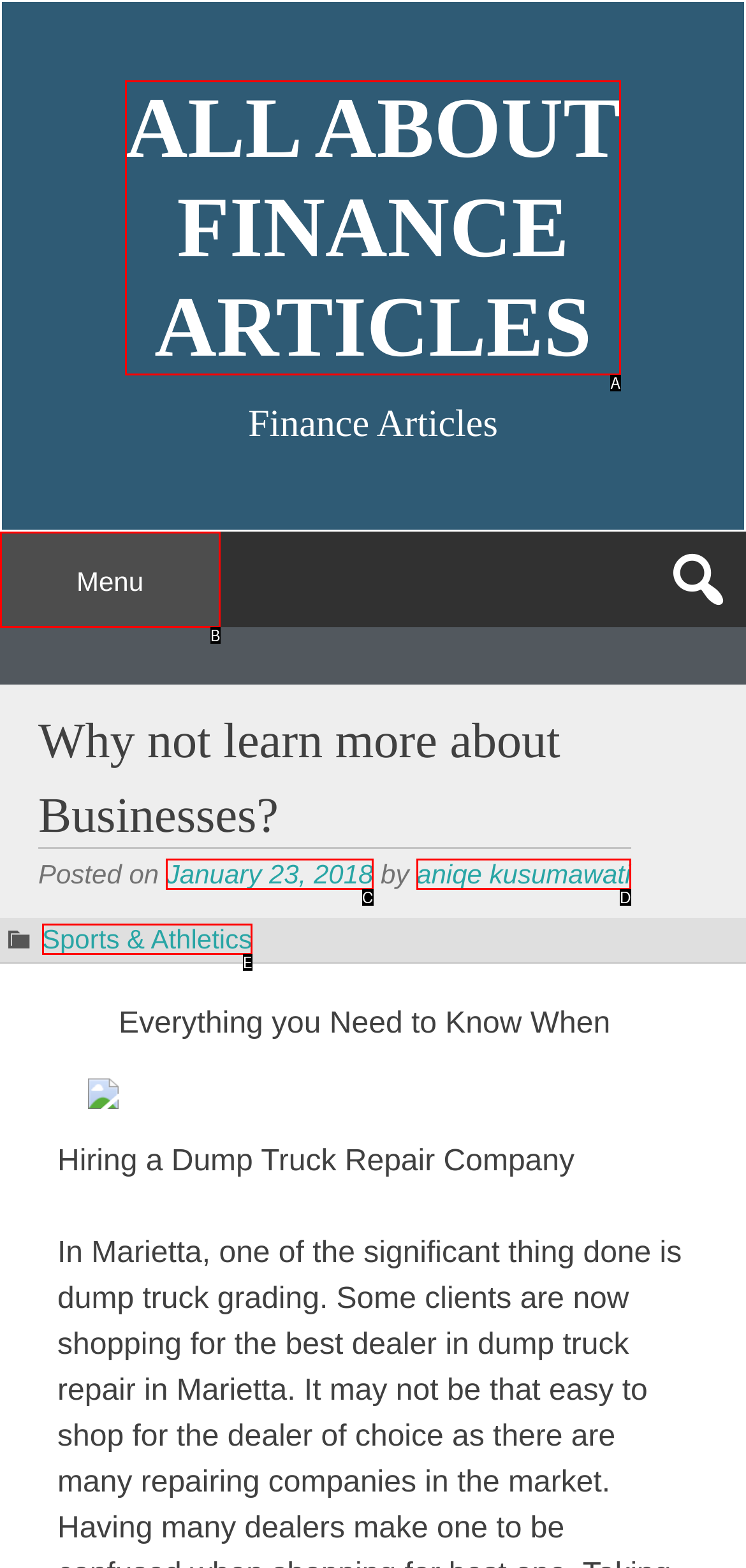Tell me which one HTML element best matches the description: Menu Answer with the option's letter from the given choices directly.

B